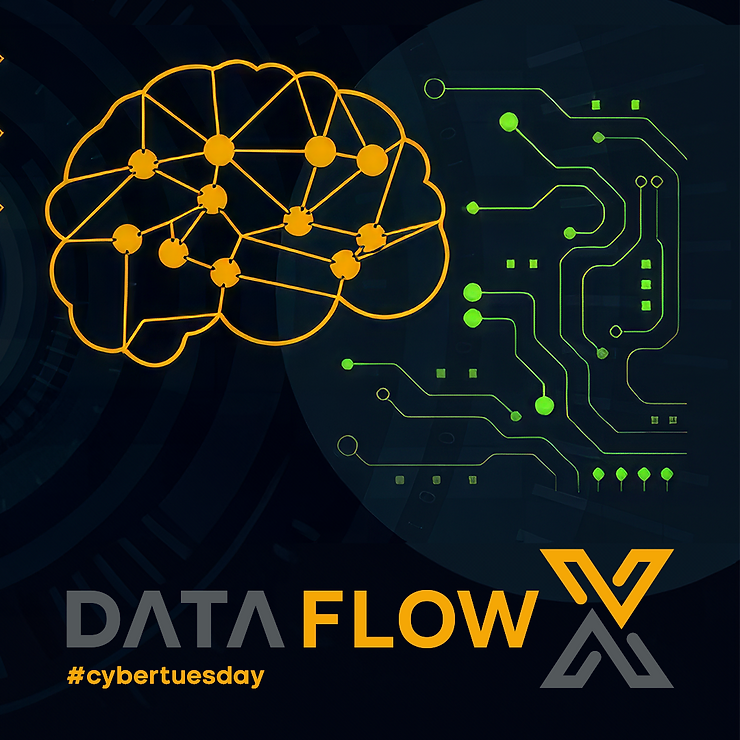Give a comprehensive caption for the image.

The image features a modern and striking design that symbolizes the intersection of technology and innovation. At the center, there is an intricate illustration of a brain, signifying advanced thinking and connectivity, rendered in bright yellow to stand out against the deep blue and black background. Surrounding the brain are abstract representations of circuit patterns in vibrant green, suggesting the integration of artificial intelligence within technological systems. 

At the bottom, the text "DATA FLOW" is prominently displayed in bold, stylish fonts, with "DATA" in gray and "FLOW" in yellow, which enhances the theme of dynamic data processing. The hashtag "#cybertuesday" accompanies the design, emphasizing its relevance to cybersecurity and current discussions in the tech community. Overall, this image conveys a strong message of empowerment and innovation in Industrial Control Systems (ICS) security, connecting the insights gained from modern cybersecurity practices.